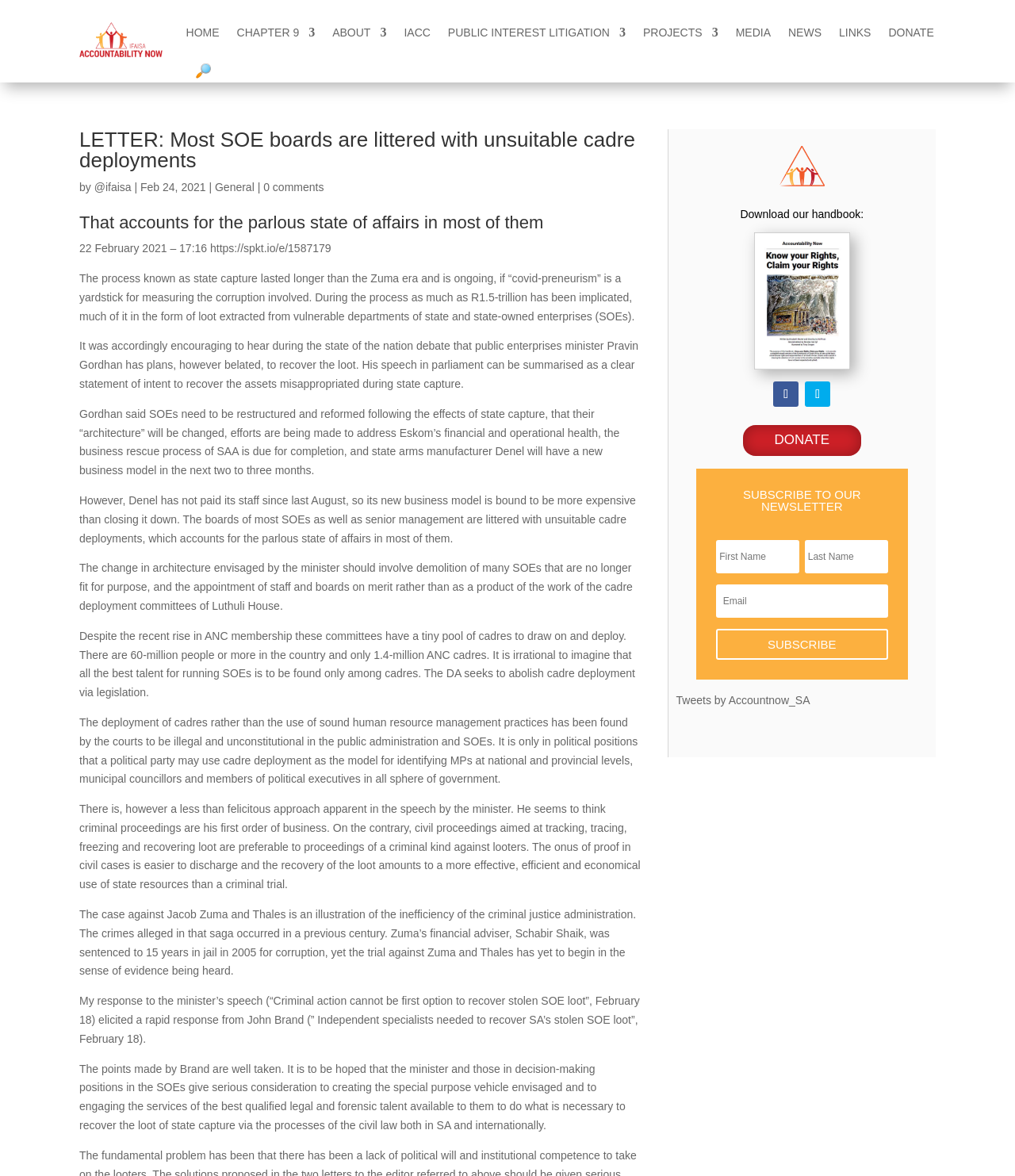Please give a concise answer to this question using a single word or phrase: 
What is the topic of the letter?

Cadre deployments